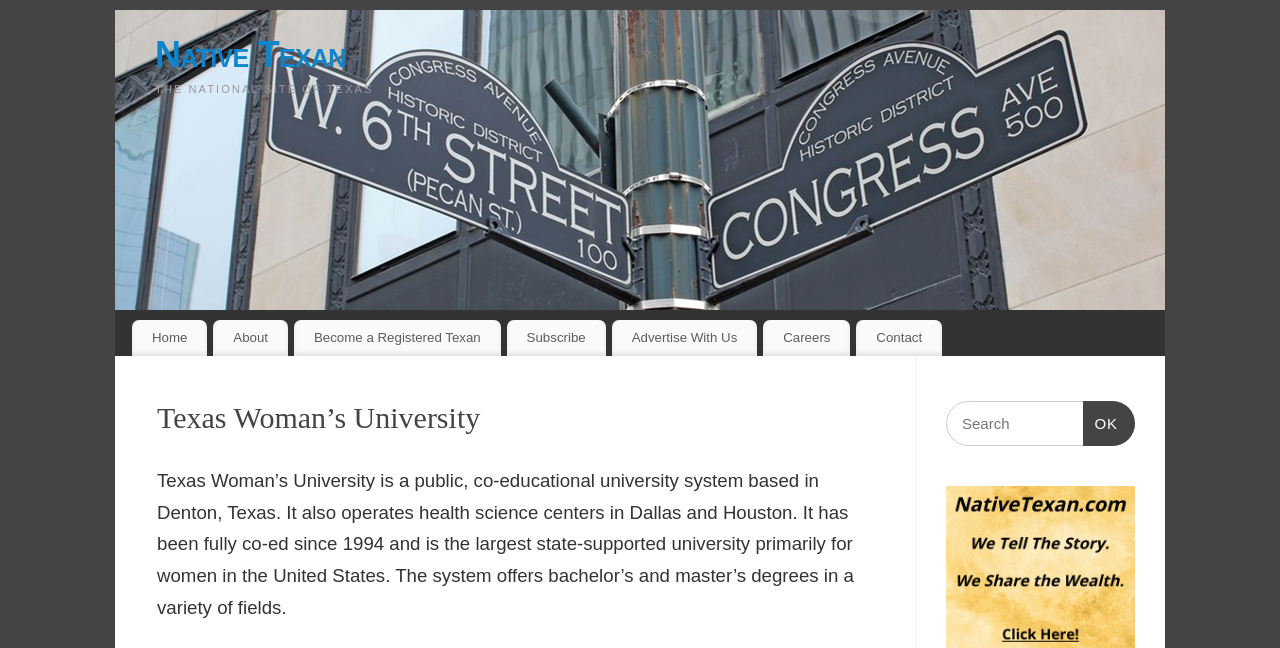Kindly determine the bounding box coordinates for the area that needs to be clicked to execute this instruction: "Click the Subscribe link".

[0.396, 0.494, 0.473, 0.549]